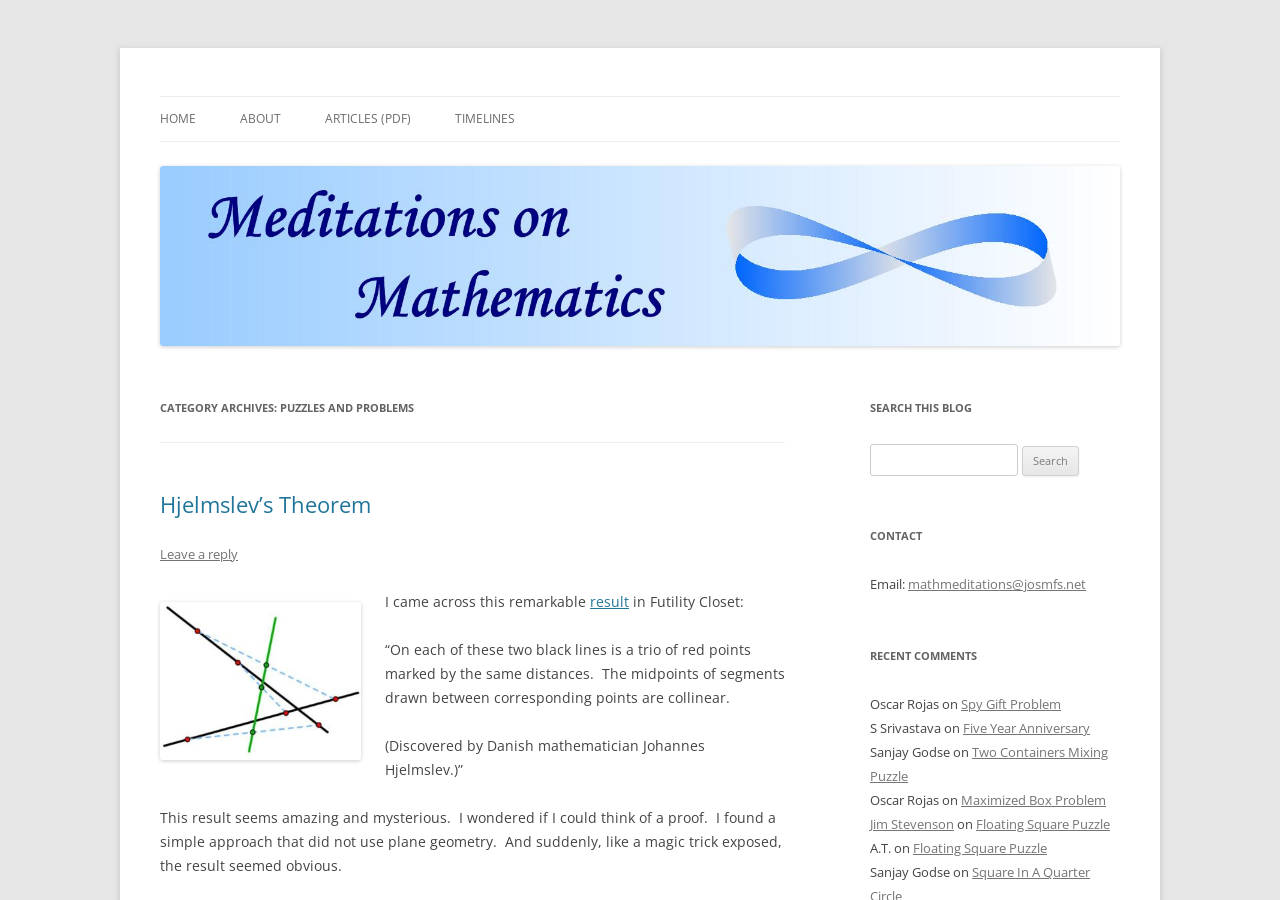Extract the main heading from the webpage content.

Meditations on Mathematics